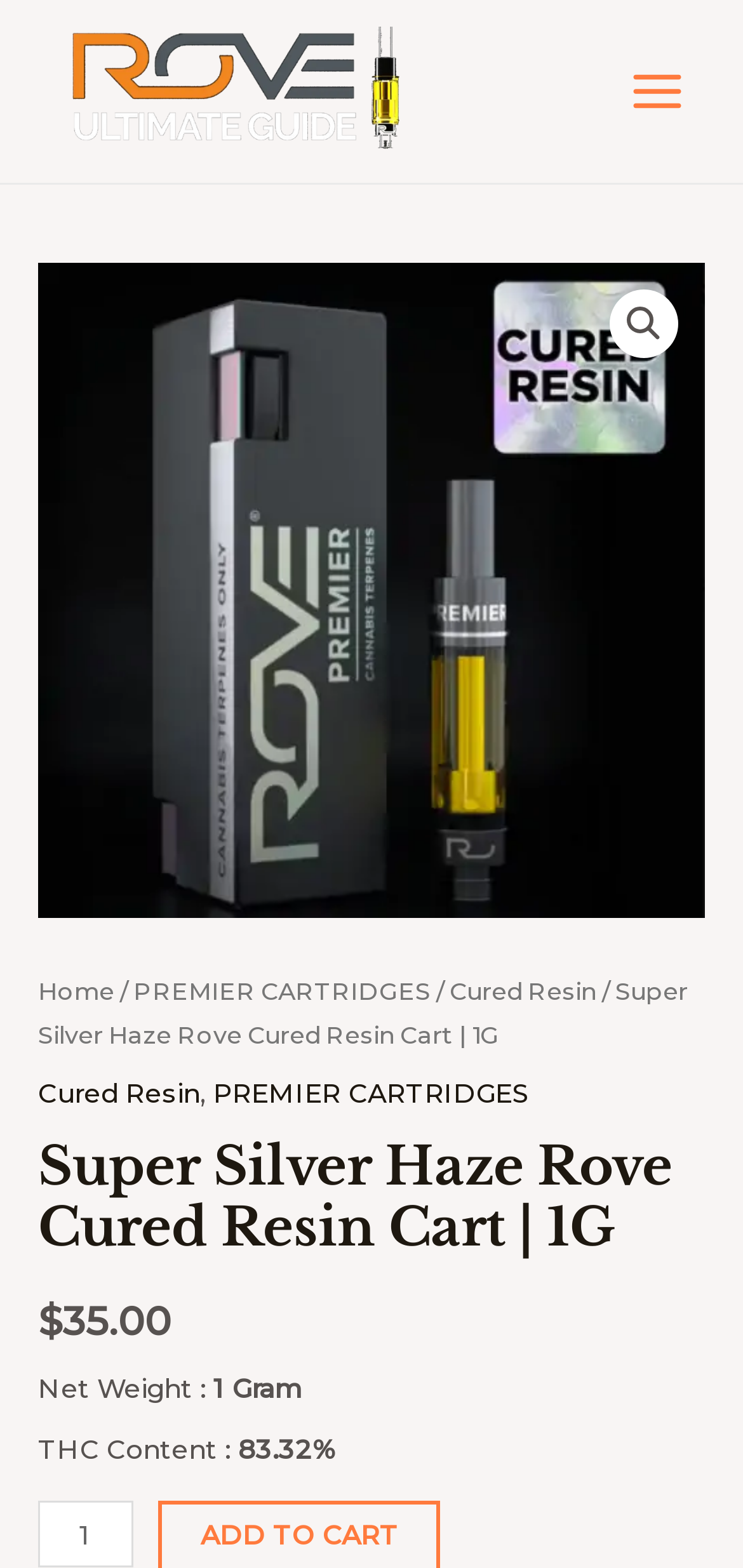Identify the bounding box coordinates necessary to click and complete the given instruction: "Click the Super Silver Haze Rove Carts link".

[0.051, 0.168, 0.949, 0.585]